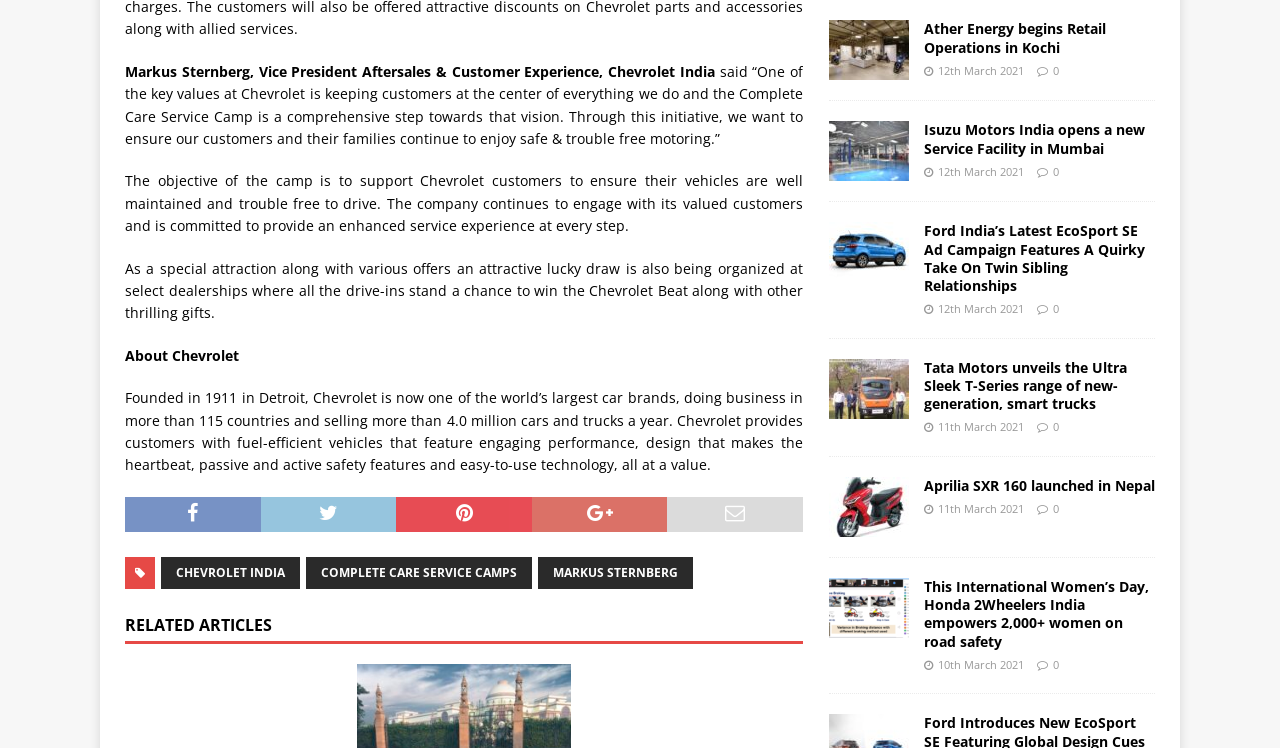Utilize the details in the image to thoroughly answer the following question: What is the objective of the Complete Care Service Camp?

The answer can be found in the third StaticText element, which states 'The objective of the camp is to support Chevrolet customers to ensure their vehicles are well maintained and trouble free to drive'.